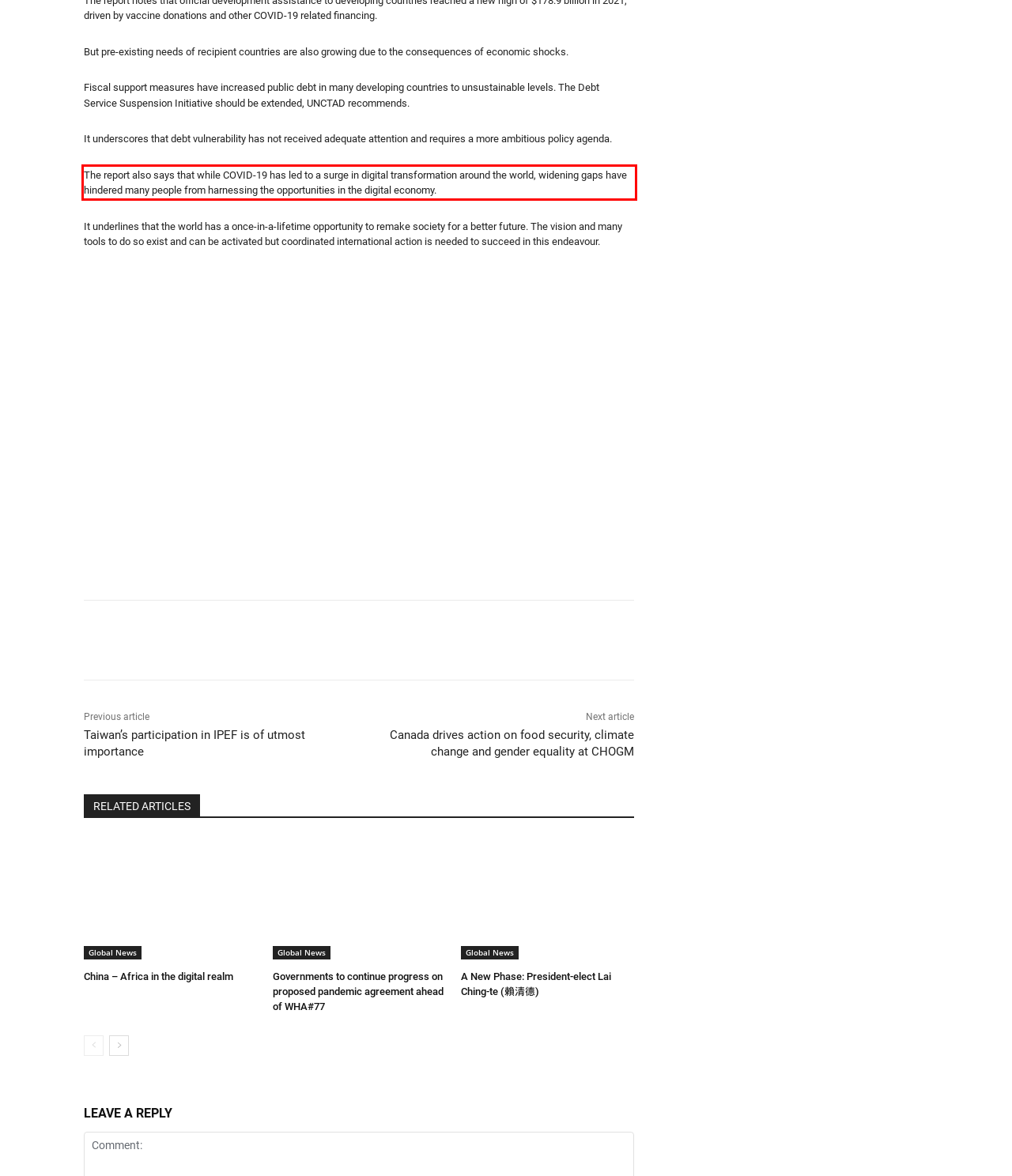Given a webpage screenshot, locate the red bounding box and extract the text content found inside it.

The report also says that while COVID-19 has led to a surge in digital transformation around the world, widening gaps have hindered many people from harnessing the opportunities in the digital economy.